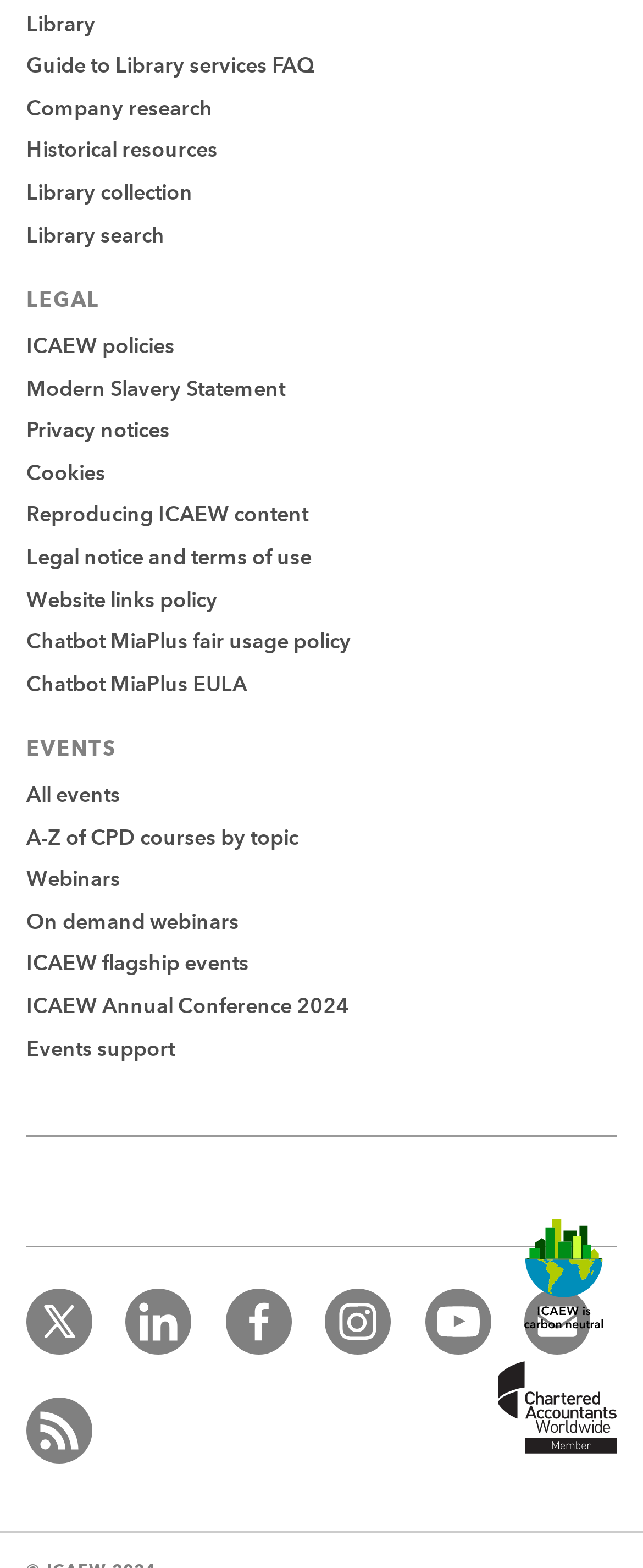Find the bounding box of the element with the following description: "Library collection". The coordinates must be four float numbers between 0 and 1, formatted as [left, top, right, bottom].

[0.041, 0.115, 0.3, 0.132]